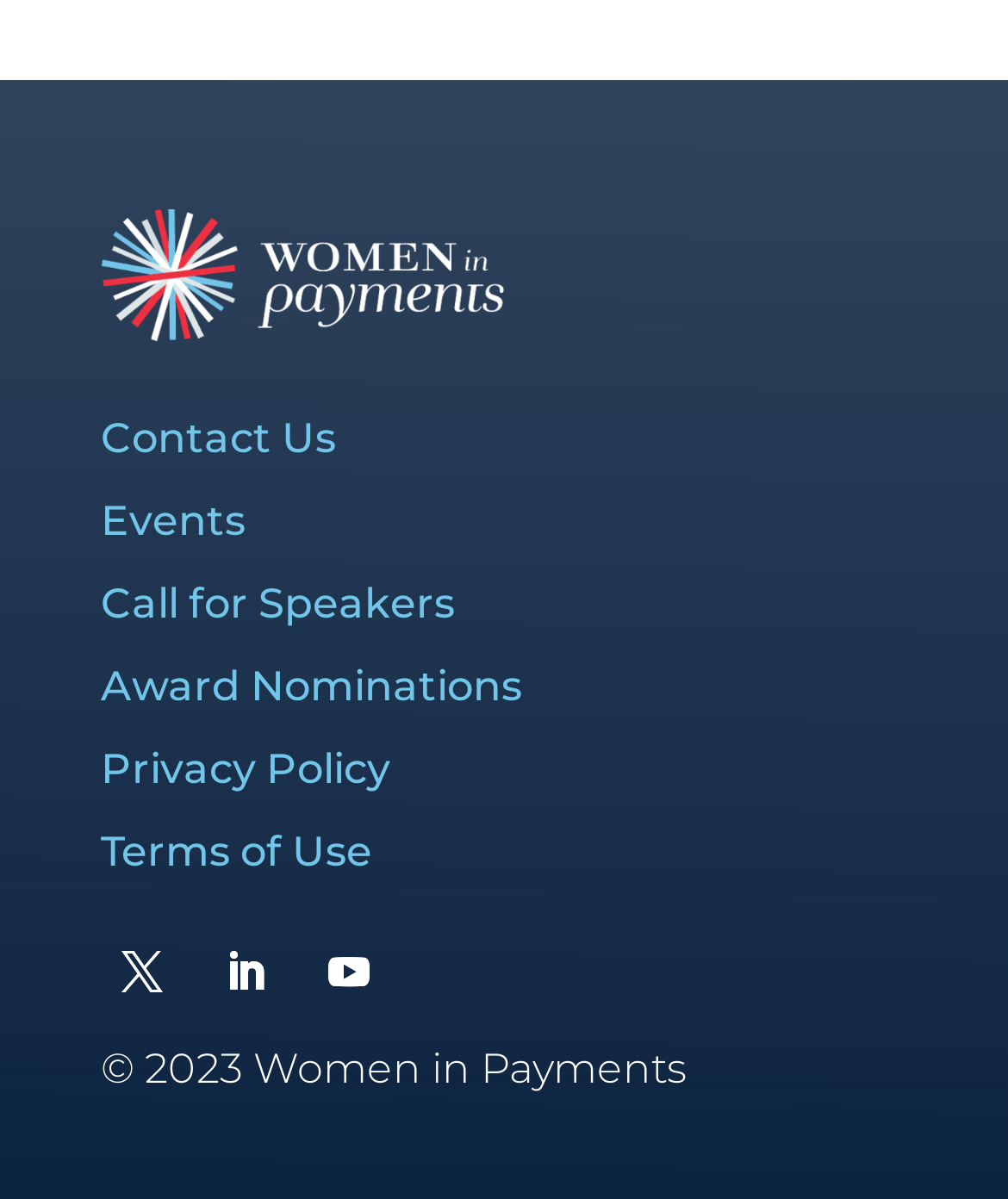Provide the bounding box coordinates of the area you need to click to execute the following instruction: "Open social media page".

[0.305, 0.777, 0.387, 0.846]